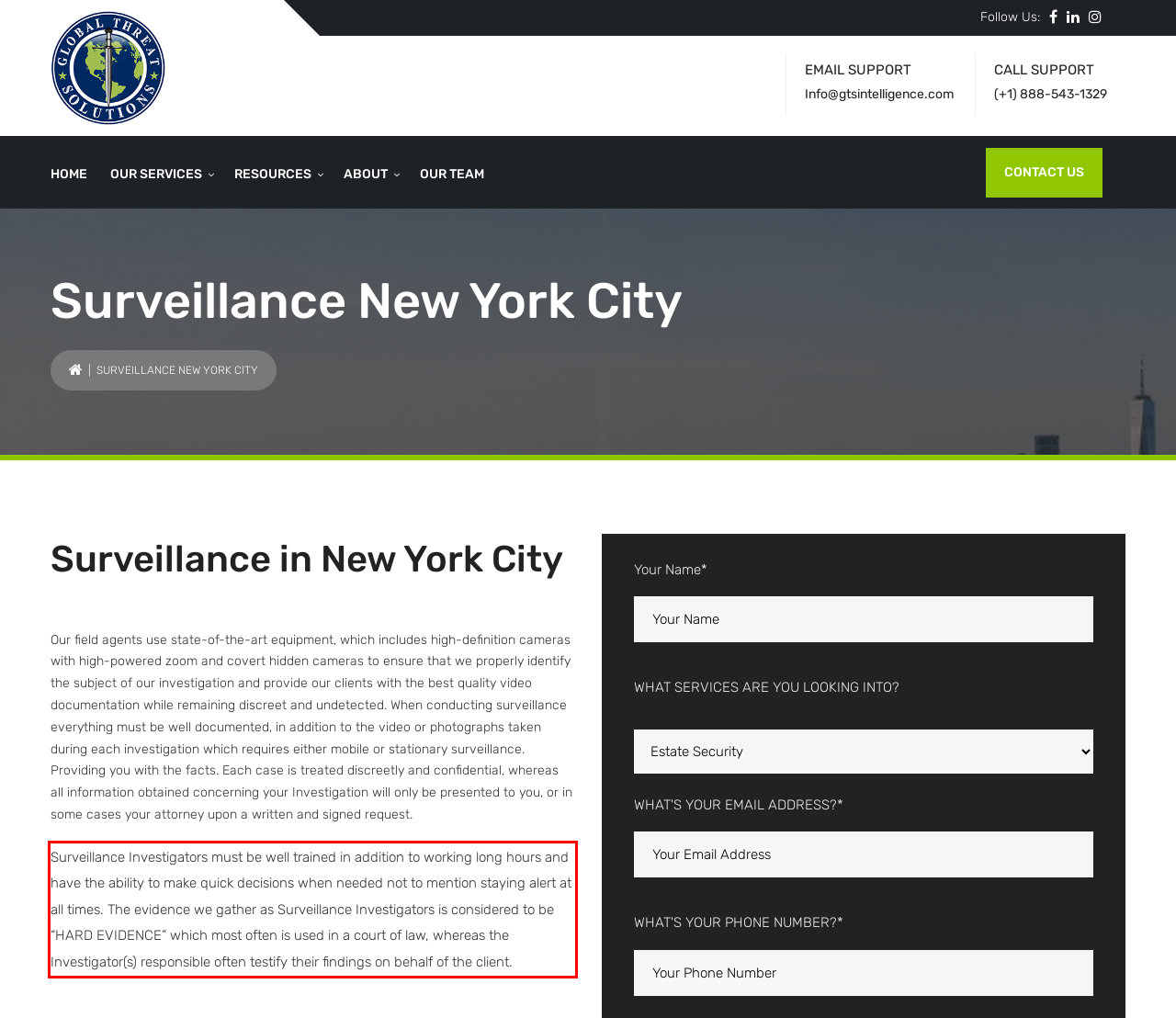Using the provided screenshot of a webpage, recognize and generate the text found within the red rectangle bounding box.

Surveillance Investigators must be well trained in addition to working long hours and have the ability to make quick decisions when needed not to mention staying alert at all times.​ The evidence we gather as Surveillance Investigators is considered to be “HARD EVIDENCE” which most often is used in a court of law, whereas the Investigator(s) responsible often testify their findings on behalf of the client.​​​